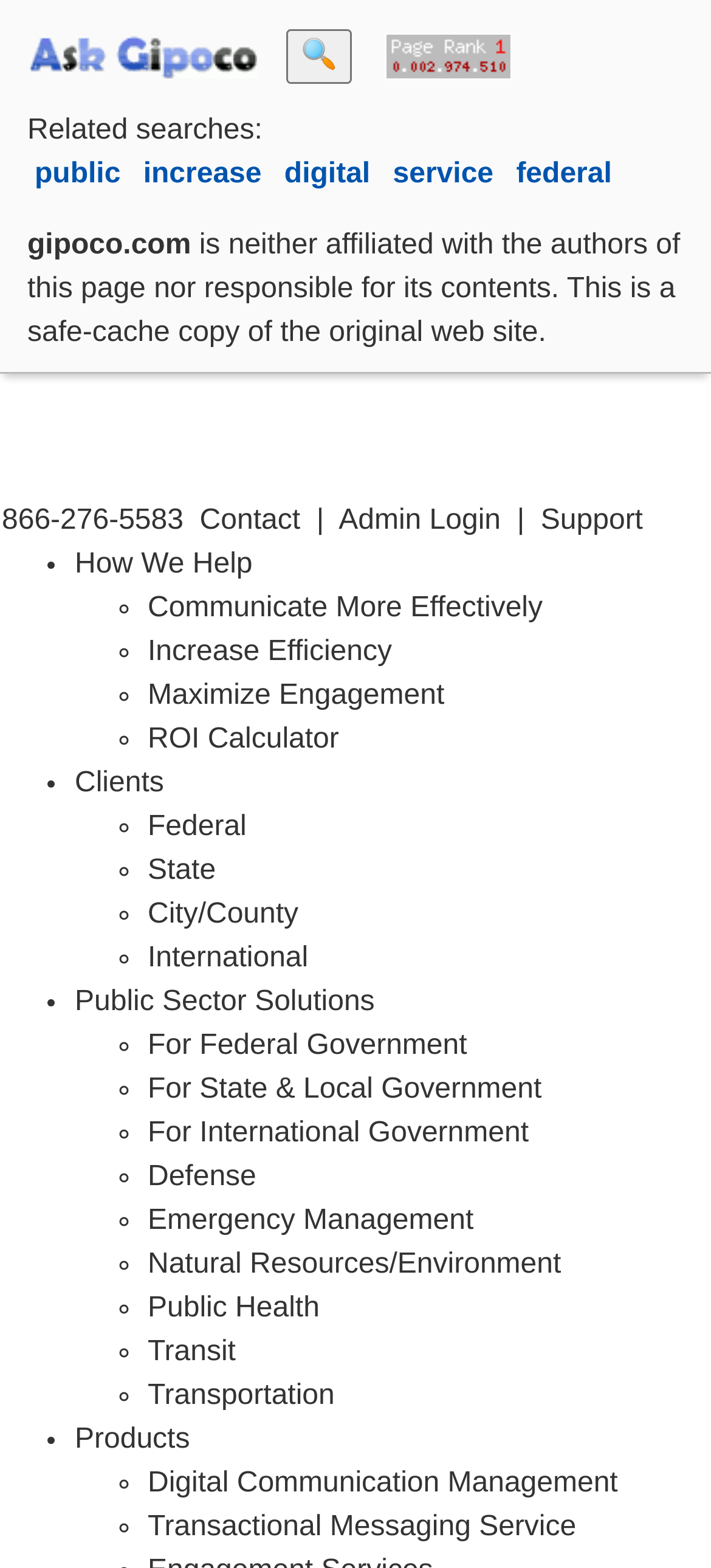Please give the bounding box coordinates of the area that should be clicked to fulfill the following instruction: "Visit the 'public' related search page". The coordinates should be in the format of four float numbers from 0 to 1, i.e., [left, top, right, bottom].

[0.049, 0.101, 0.181, 0.121]